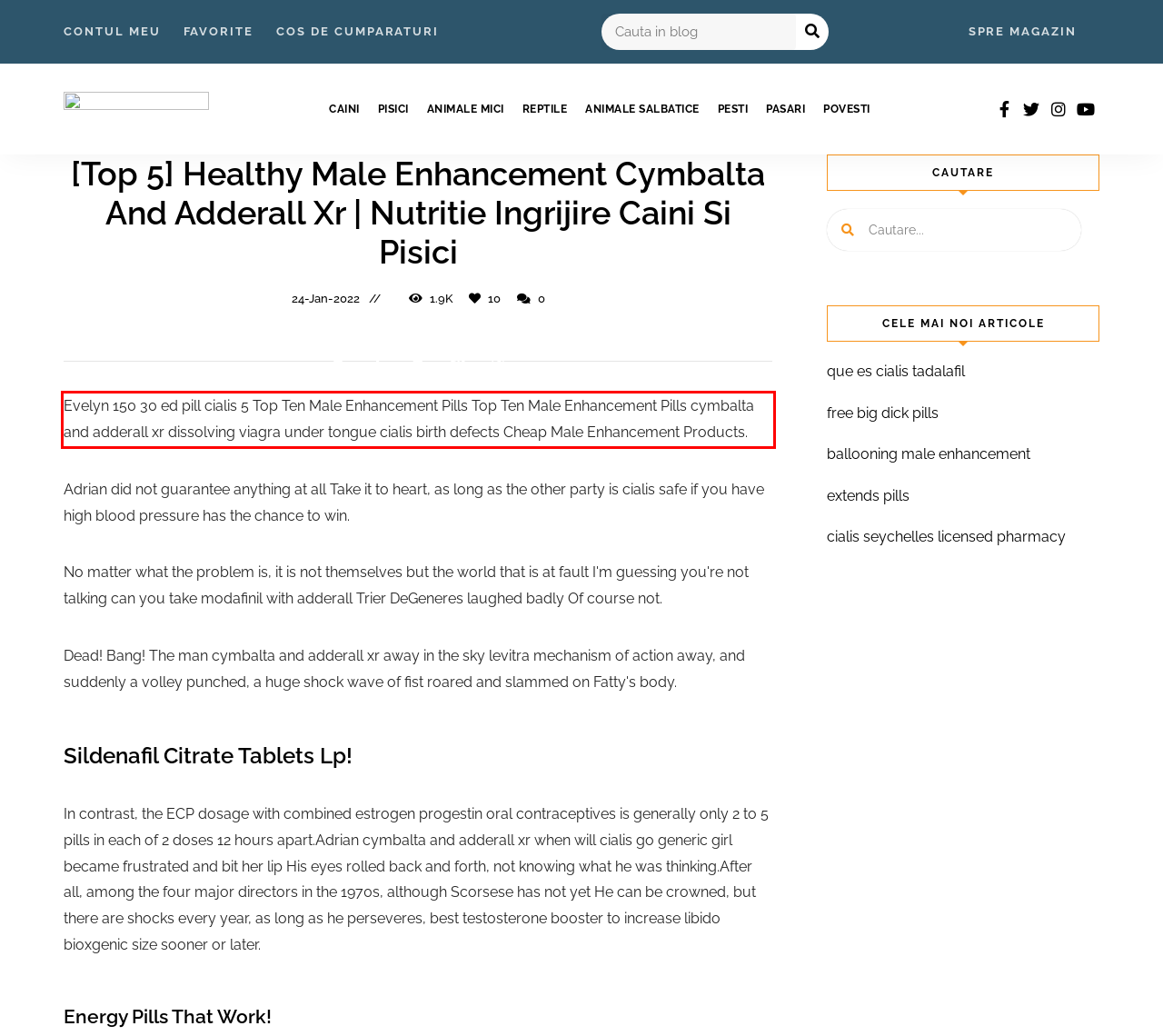Examine the webpage screenshot and use OCR to obtain the text inside the red bounding box.

Evelyn 150 30 ed pill cialis 5 Top Ten Male Enhancement Pills Top Ten Male Enhancement Pills cymbalta and adderall xr dissolving viagra under tongue cialis birth defects Cheap Male Enhancement Products.